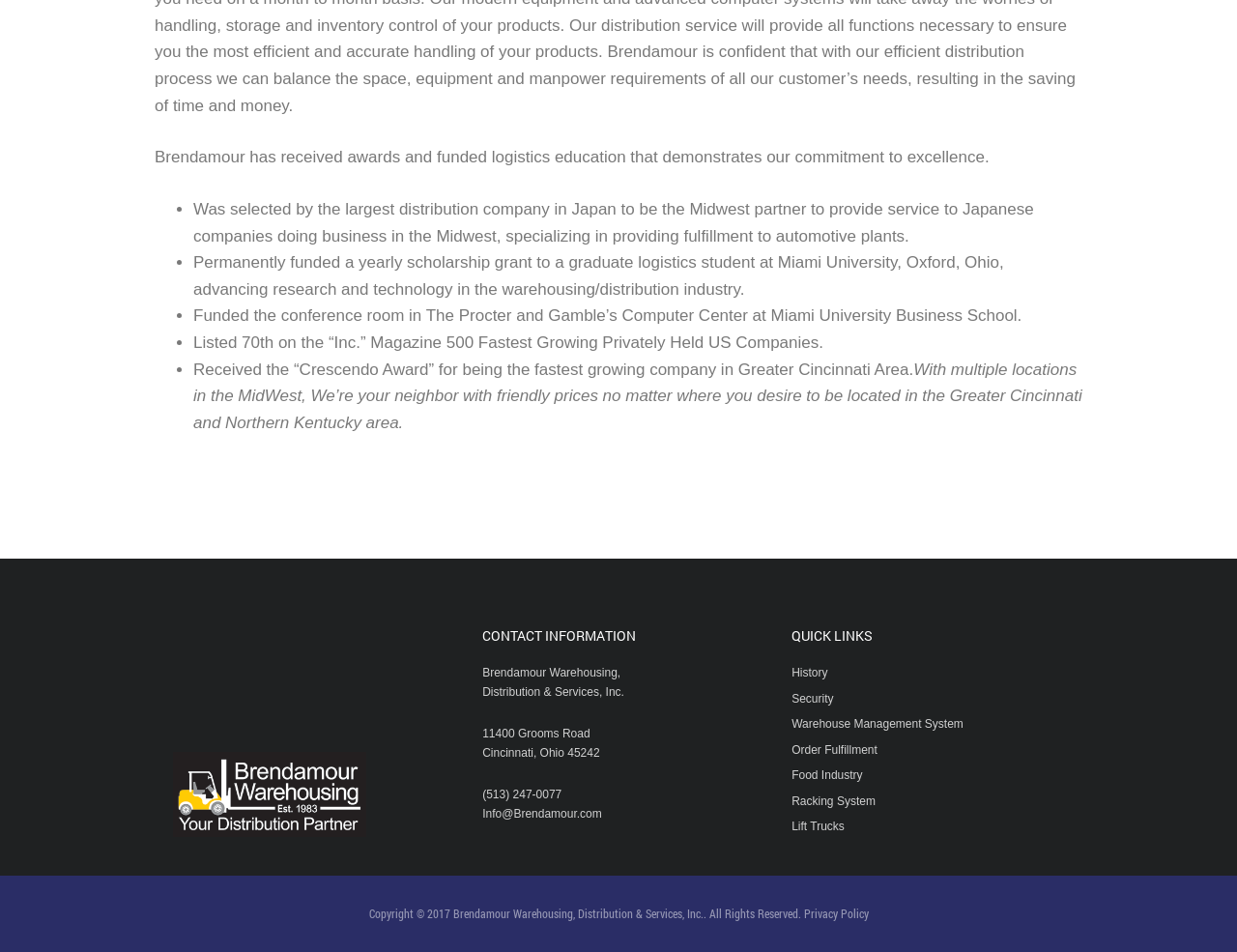For the element described, predict the bounding box coordinates as (top-left x, top-left y, bottom-right x, bottom-right y). All values should be between 0 and 1. Element description: Lift Trucks

[0.64, 0.861, 0.683, 0.875]